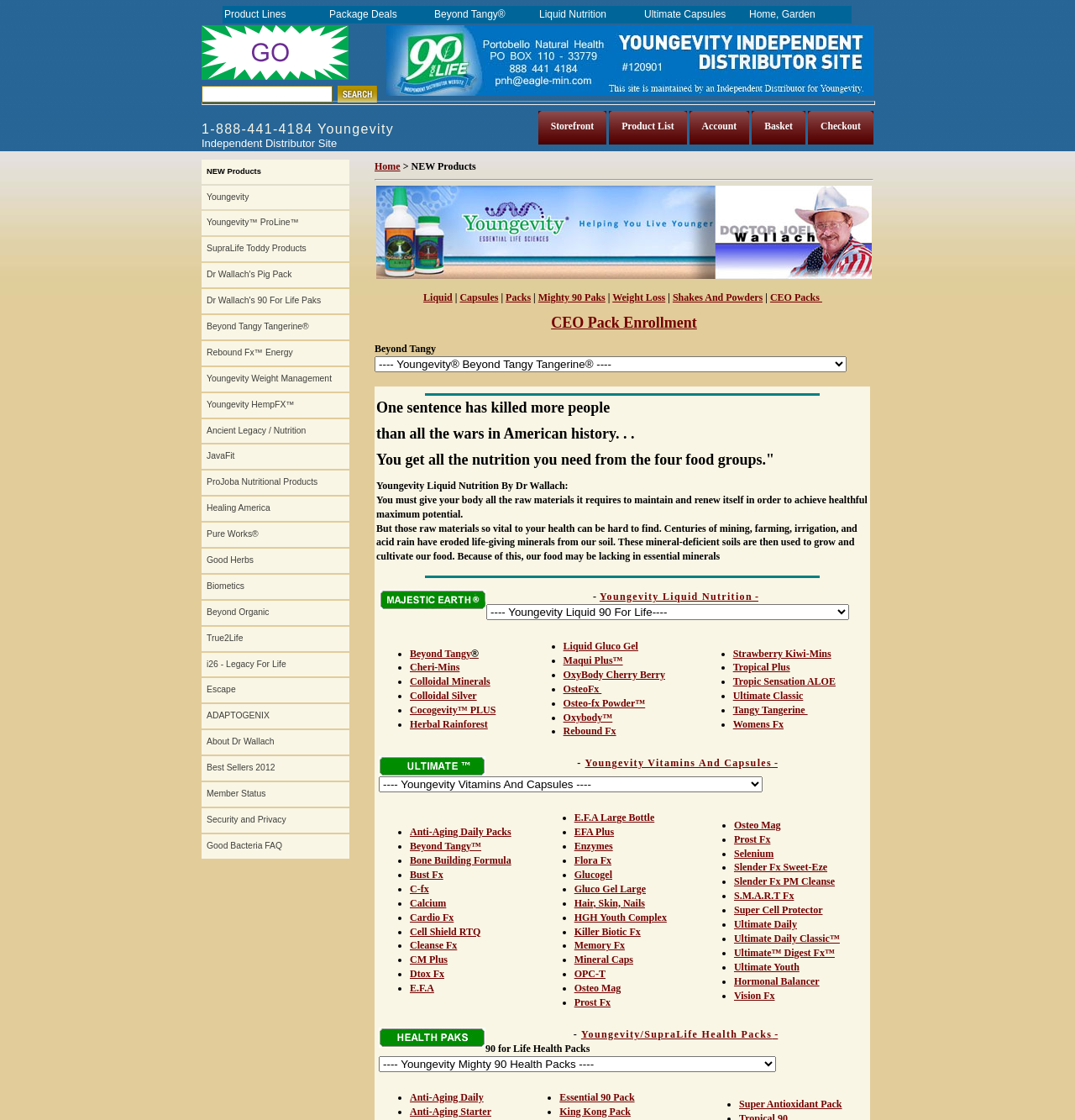What is the name of the founder of Youngevity?
Using the image as a reference, answer with just one word or a short phrase.

Dr. Joel Wallach